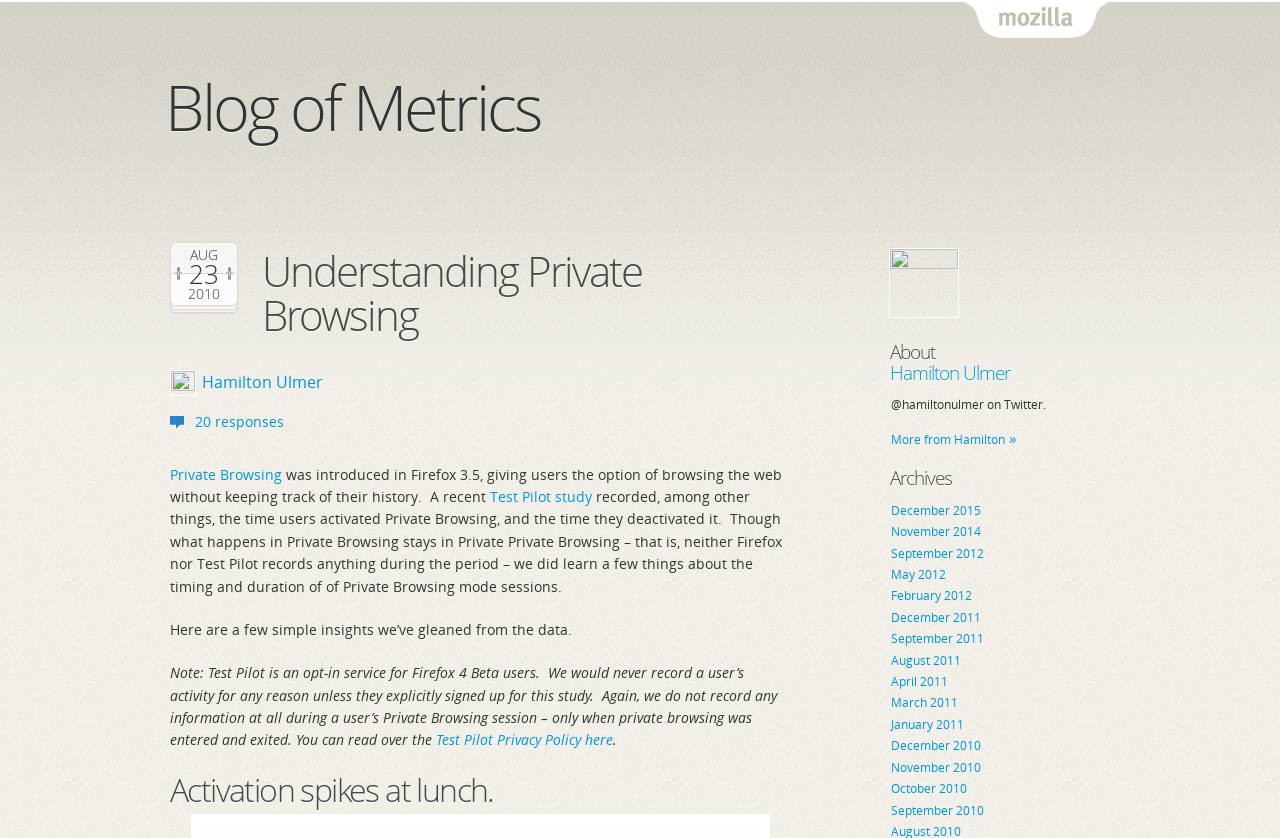Identify the bounding box coordinates for the region of the element that should be clicked to carry out the instruction: "View the 'About Hamilton Ulmer' section". The bounding box coordinates should be four float numbers between 0 and 1, i.e., [left, top, right, bottom].

[0.695, 0.298, 0.867, 0.457]